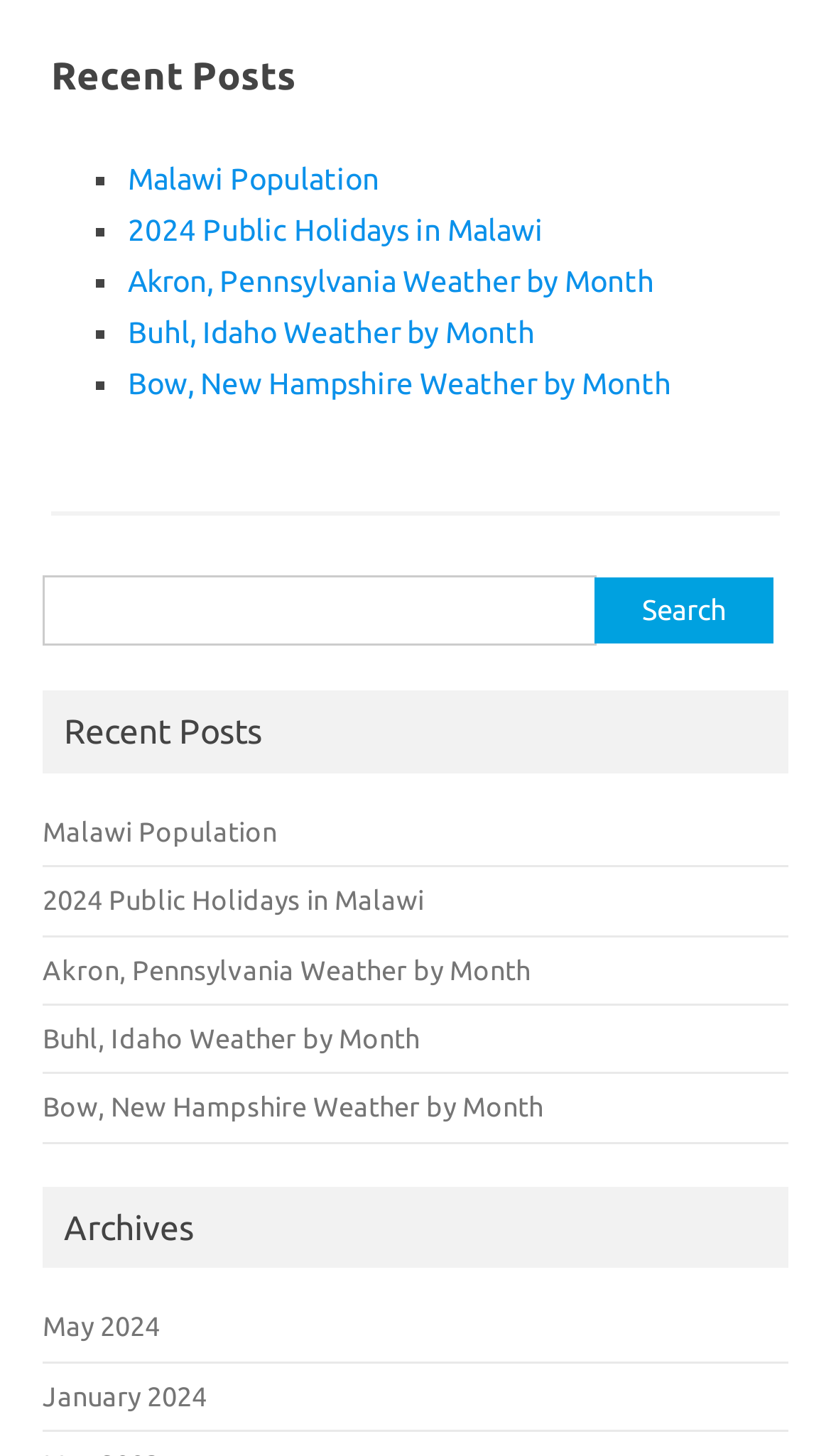Provide the bounding box coordinates for the UI element that is described by this text: "January 2024". The coordinates should be in the form of four float numbers between 0 and 1: [left, top, right, bottom].

[0.051, 0.948, 0.249, 0.968]